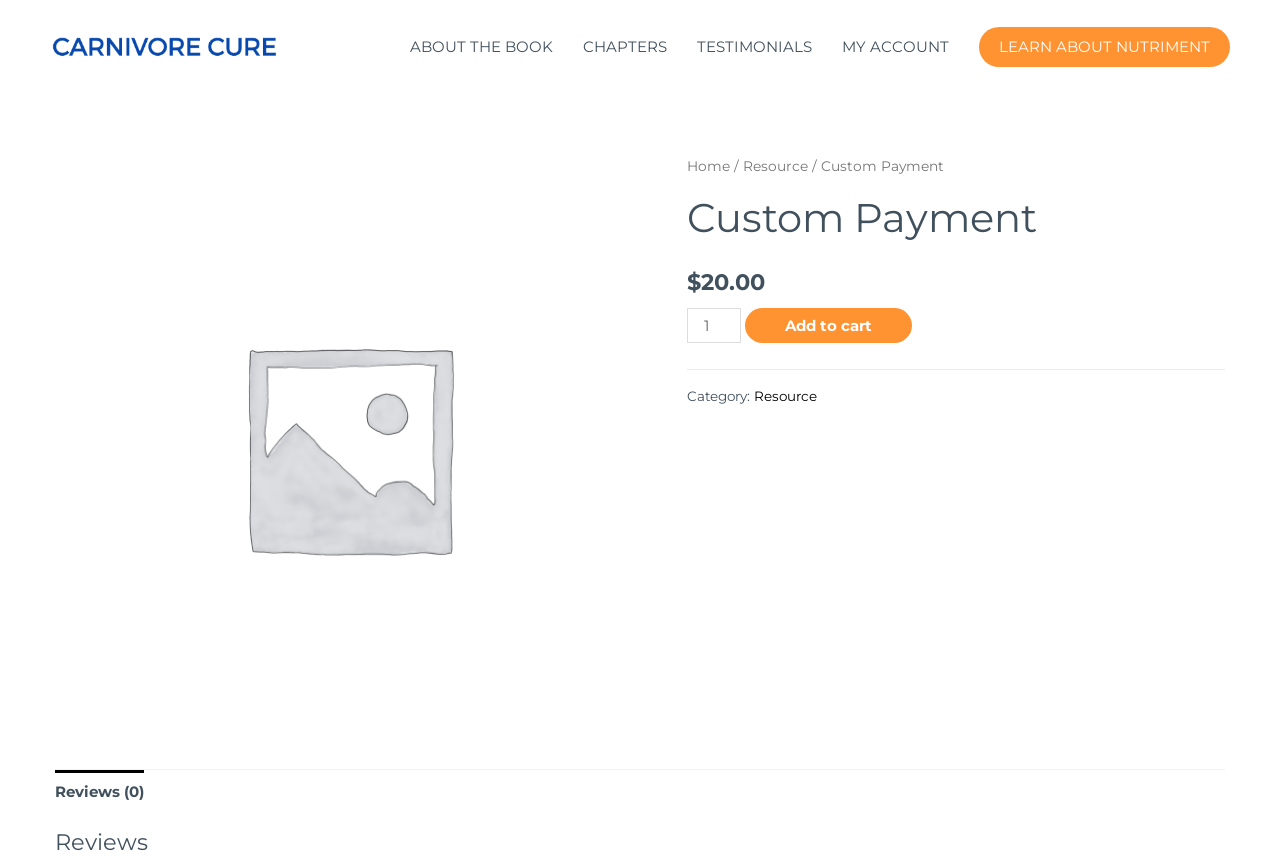Using the webpage screenshot, locate the HTML element that fits the following description and provide its bounding box: "MY ACCOUNT".

[0.646, 0.02, 0.753, 0.09]